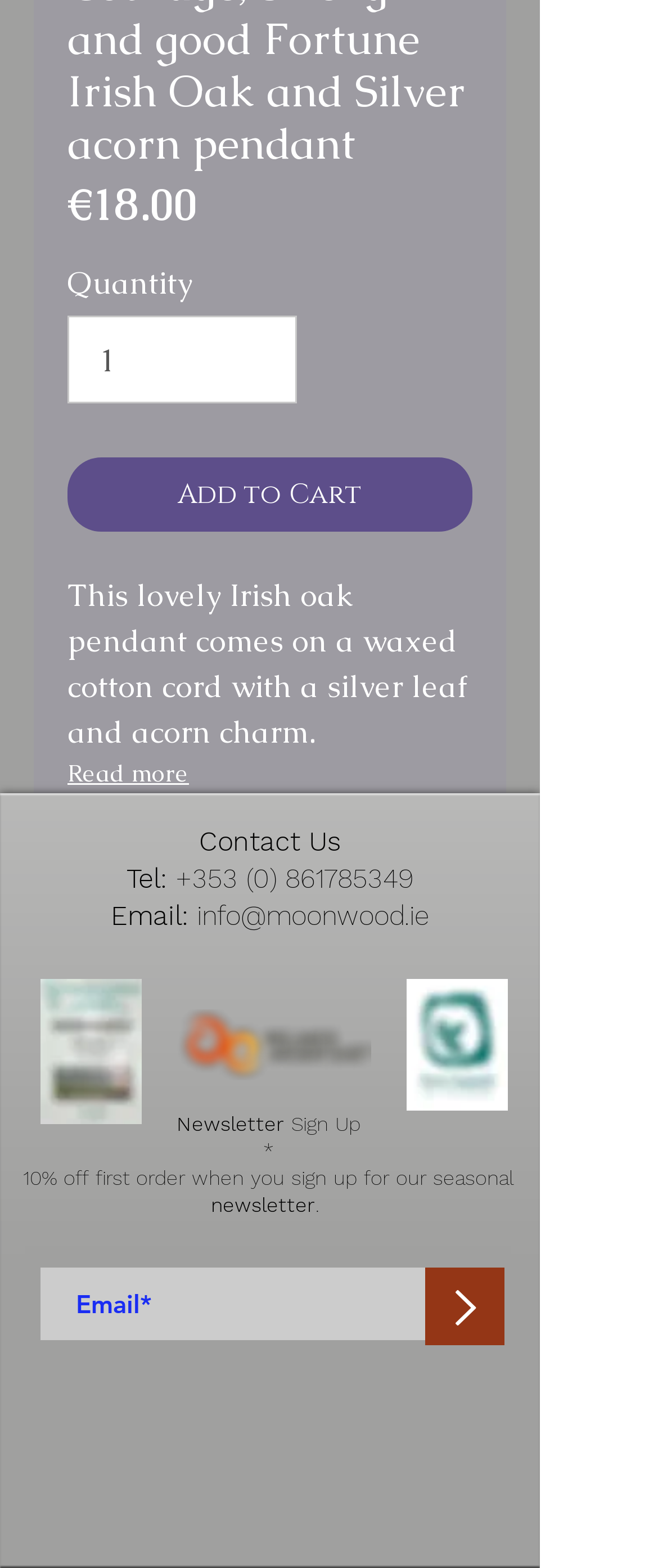Provide the bounding box coordinates of the section that needs to be clicked to accomplish the following instruction: "Read more."

[0.103, 0.482, 0.718, 0.506]